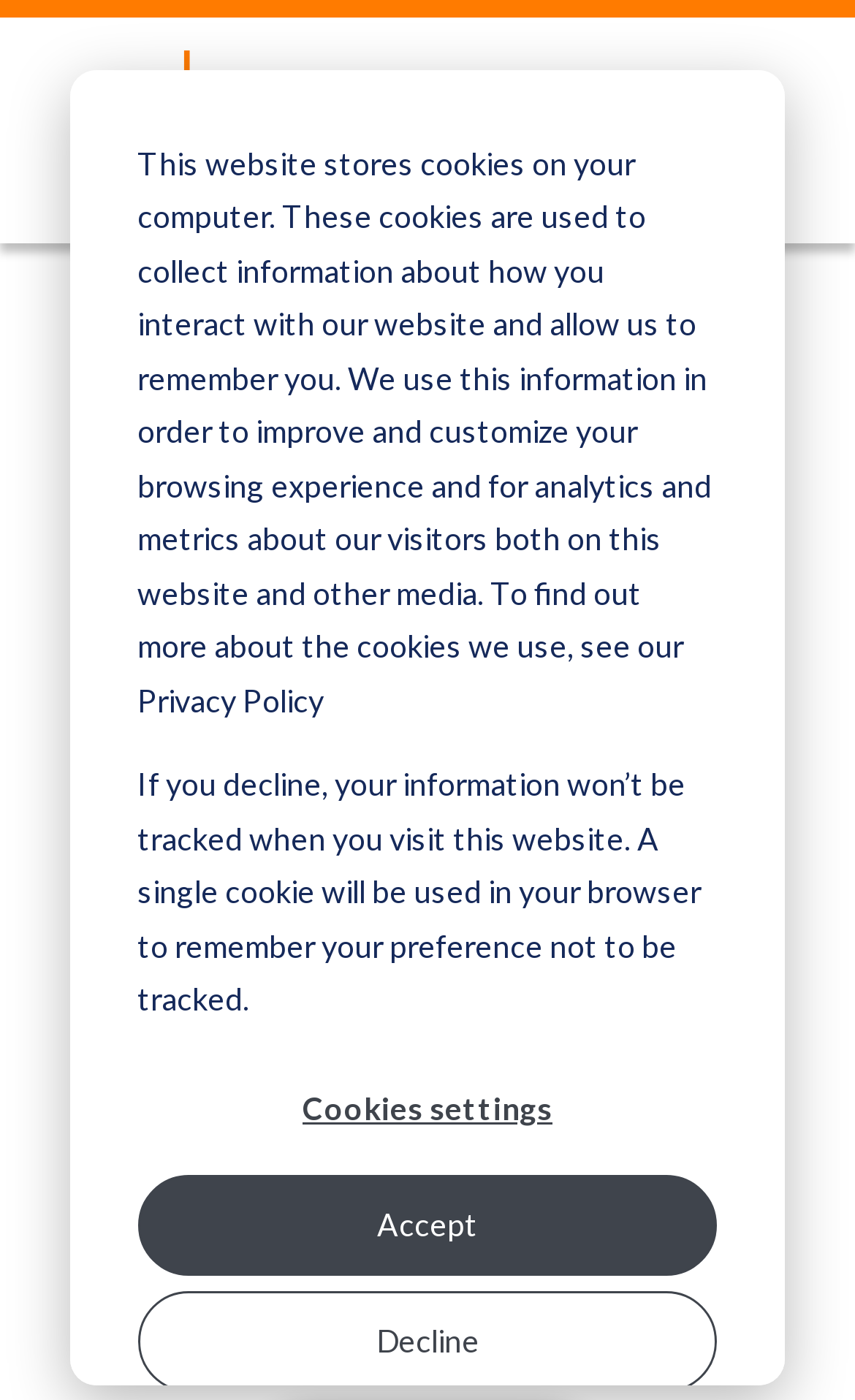What is the role of the leadership team in OYA Renewables?
Kindly offer a comprehensive and detailed response to the question.

The meta description of the webpage mentions that the leadership team has a proven track record of delivering operational renewable energy projects, which implies that their role is to oversee and execute projects related to renewable energy.